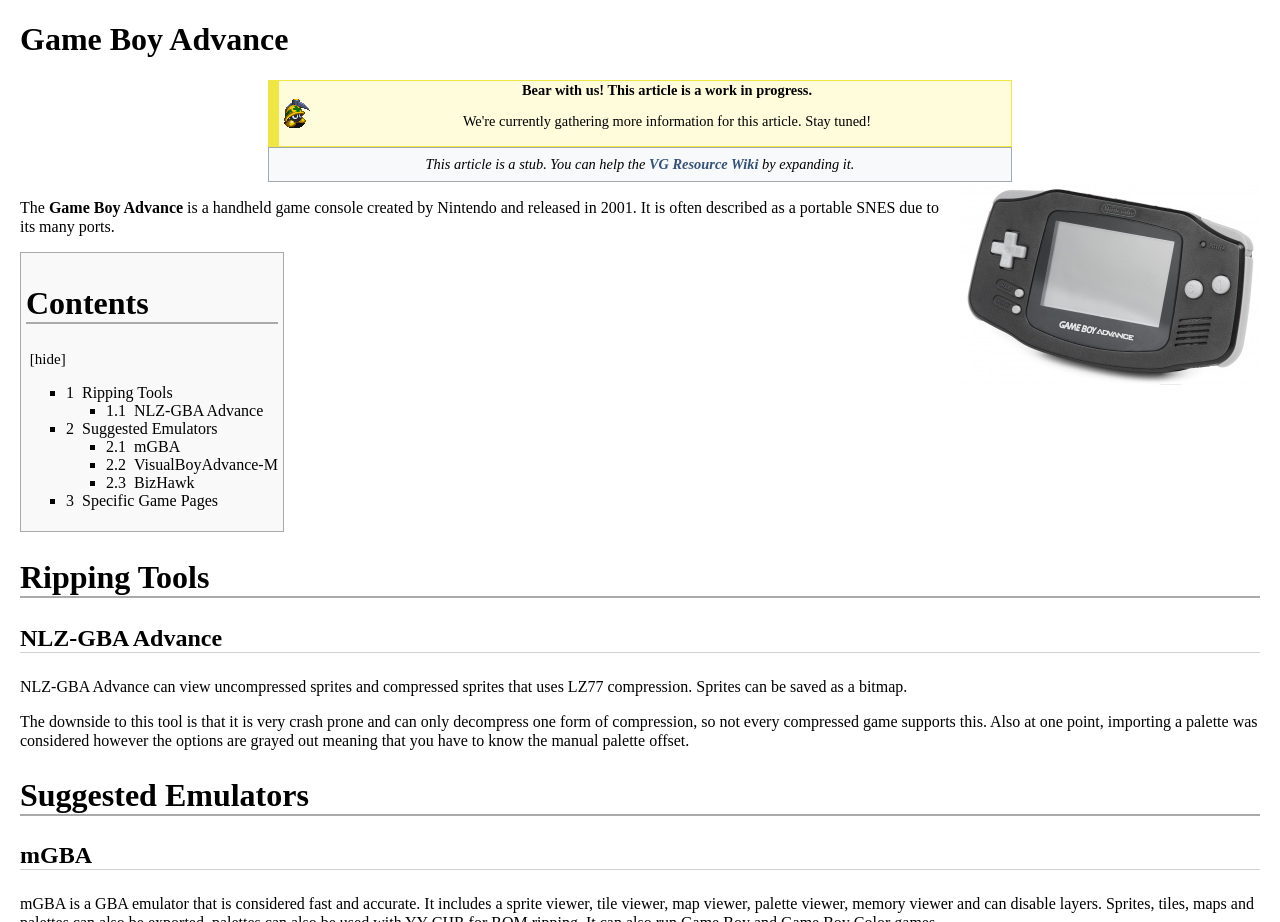Explain in detail what is displayed on the webpage.

The webpage is about the Game Boy Advance, a handheld game console created by Nintendo and released in 2001. At the top of the page, there is a heading with the title "Game Boy Advance" and a table below it, which contains a grid cell with an image of Mettaur wip.gif and a text "Bear with us! This article is a work in progress. We're currently gathering more information for this article. Stay tuned!".

To the right of the table, there is a large image of the Game Boy Advance console. Below the table, there is a section of text that describes the Game Boy Advance as a portable console, often compared to the SNES due to its many ports.

Further down the page, there is a layout table with a heading "Contents" and a list of links to different sections of the article, including "Ripping Tools", "Suggested Emulators", and "Specific Game Pages". Each of these sections has its own heading and contains links to specific tools or emulators, such as NLZ-GBA Advance, mGBA, VisualBoyAdvance-M, and BizHawk.

The "Ripping Tools" section has a heading and a subheading "NLZ-GBA Advance", which describes the tool's capabilities and limitations. The "Suggested Emulators" section has headings for each of the emulators listed, with brief descriptions of their features.